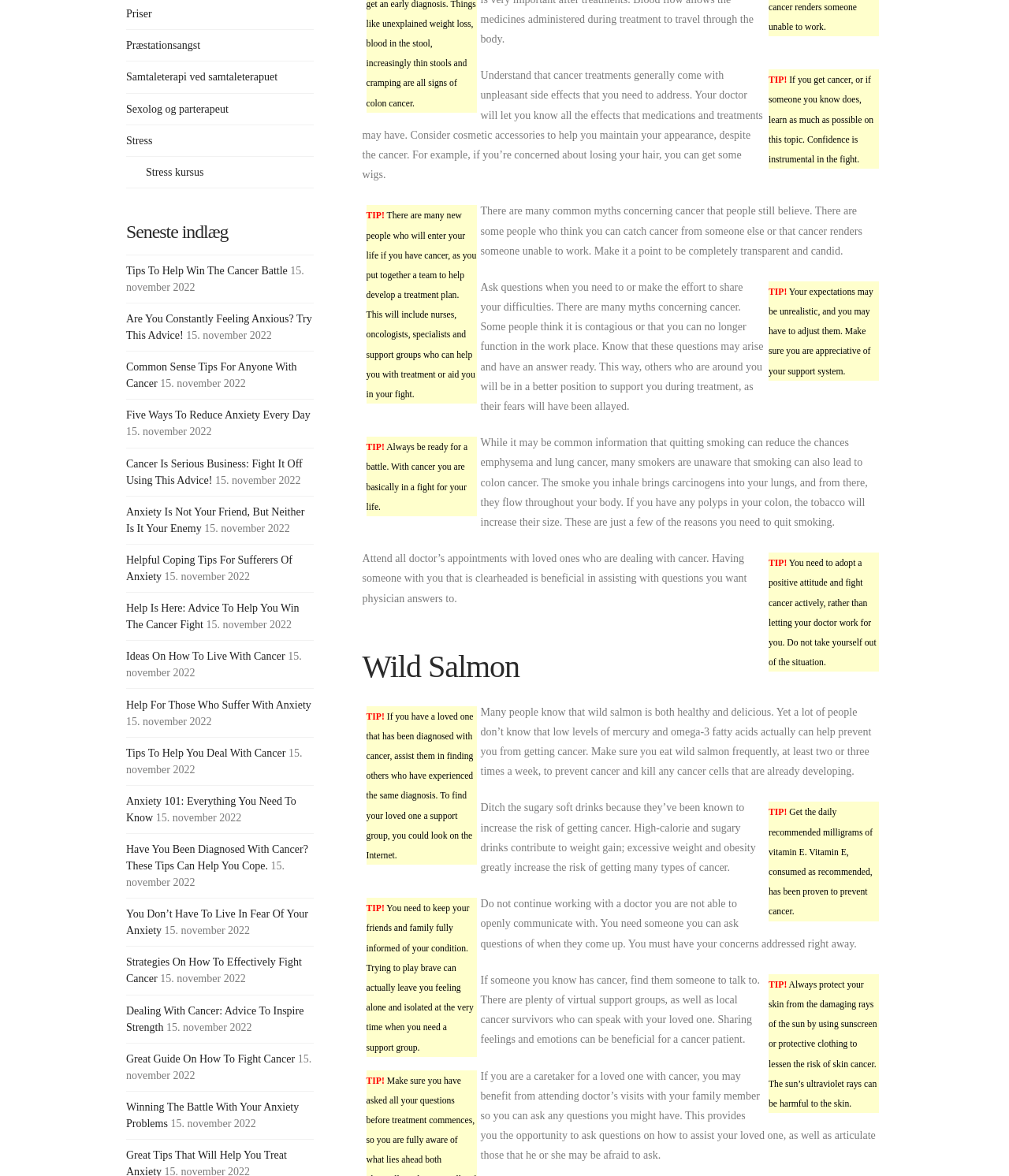Please determine the bounding box coordinates for the UI element described here. Use the format (top-left x, top-left y, bottom-right x, bottom-right y) with values bounded between 0 and 1: Samtaleterapi ved samtaleterapuet

[0.125, 0.059, 0.275, 0.073]